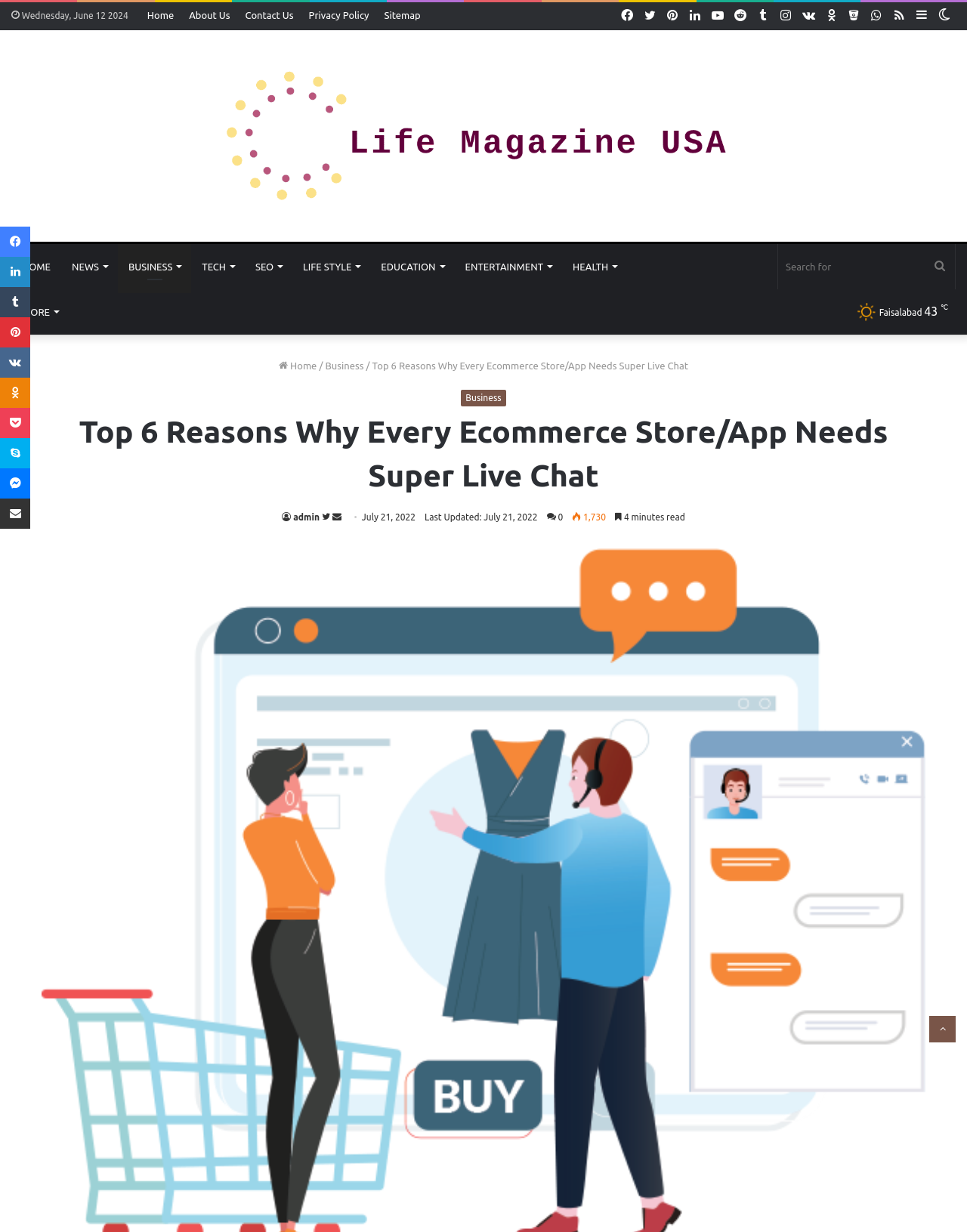Please identify the bounding box coordinates of the area that needs to be clicked to follow this instruction: "Switch skin".

[0.965, 0.002, 0.988, 0.023]